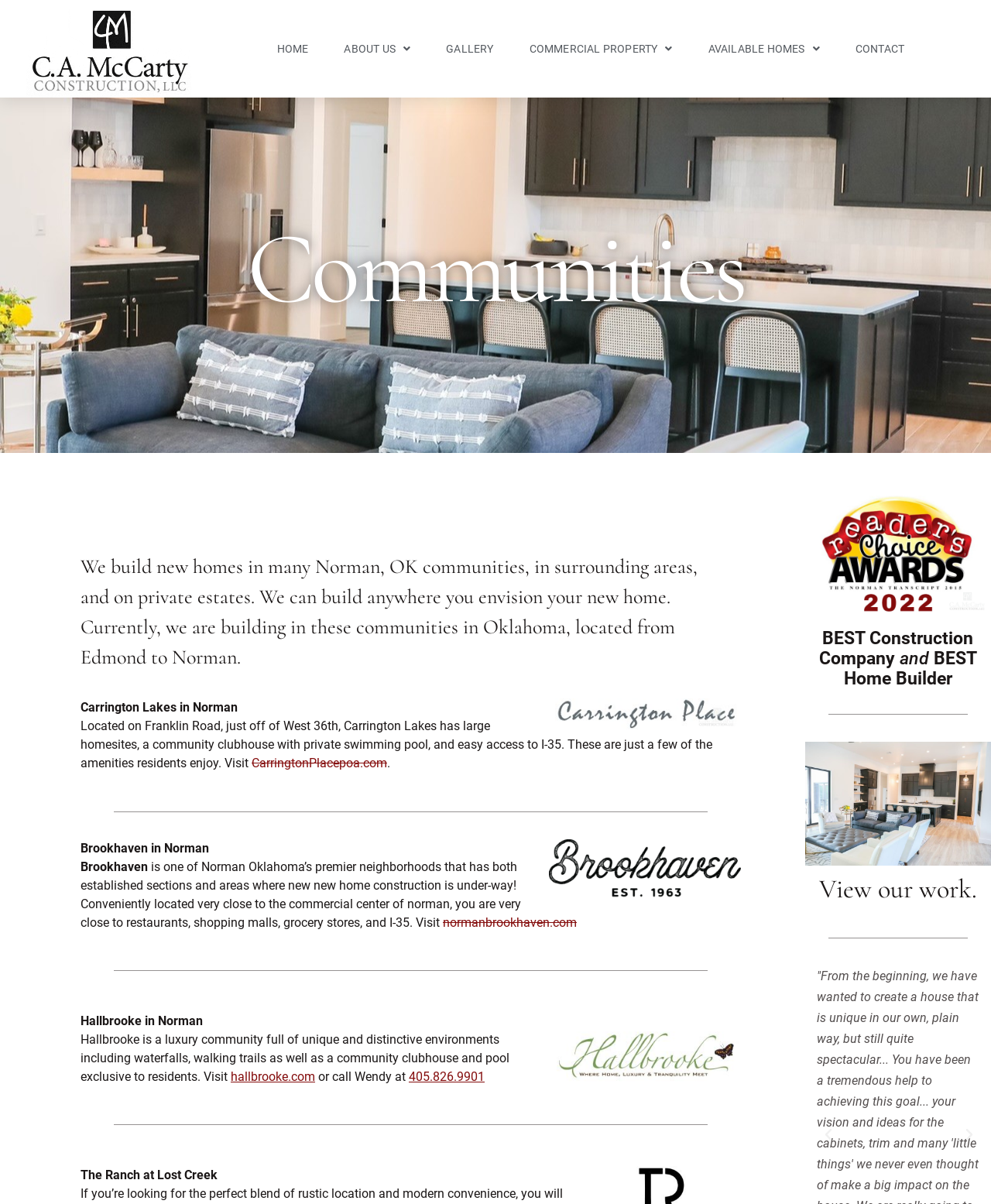Identify the bounding box coordinates for the UI element described by the following text: "Home". Provide the coordinates as four float numbers between 0 and 1, in the format [left, top, right, bottom].

[0.264, 0.012, 0.327, 0.07]